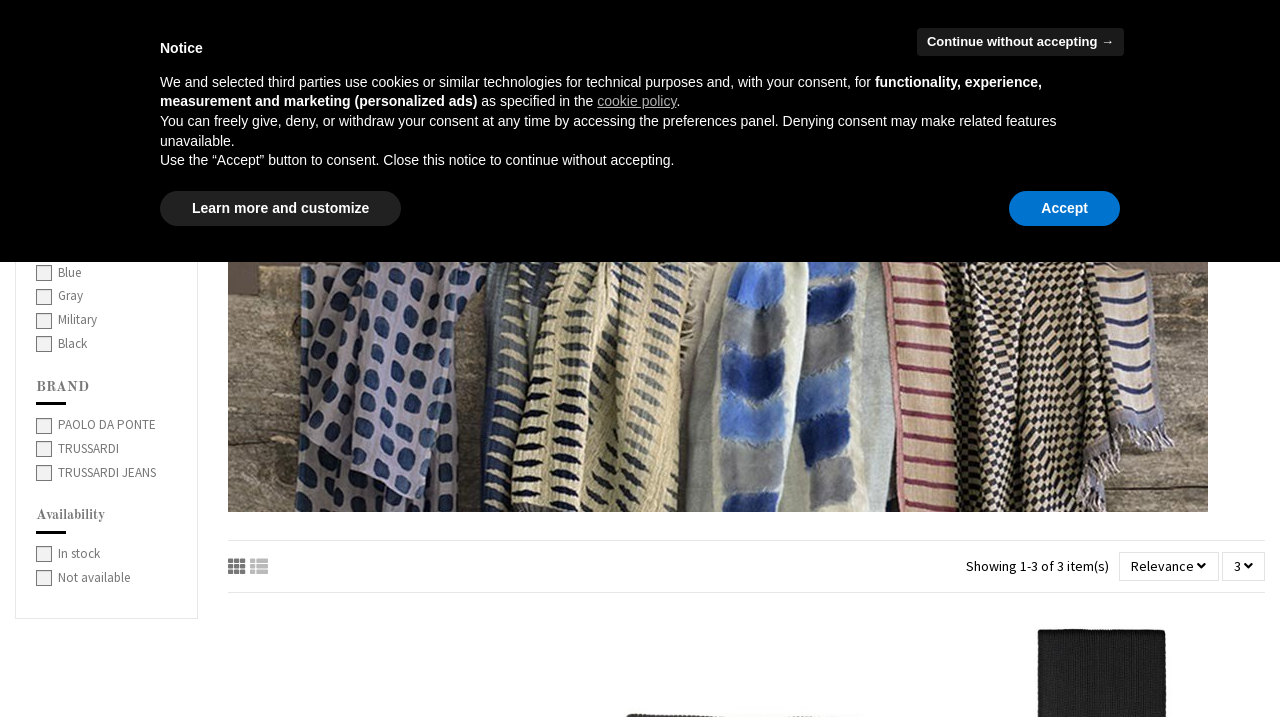How many sorting options are available?
Carefully analyze the image and provide a detailed answer to the question.

I counted the number of generic elements with the 'hasPopup: menu' property, which are used for sorting options. There are two such elements, one with the text 'Sort by selection' and another with no text.